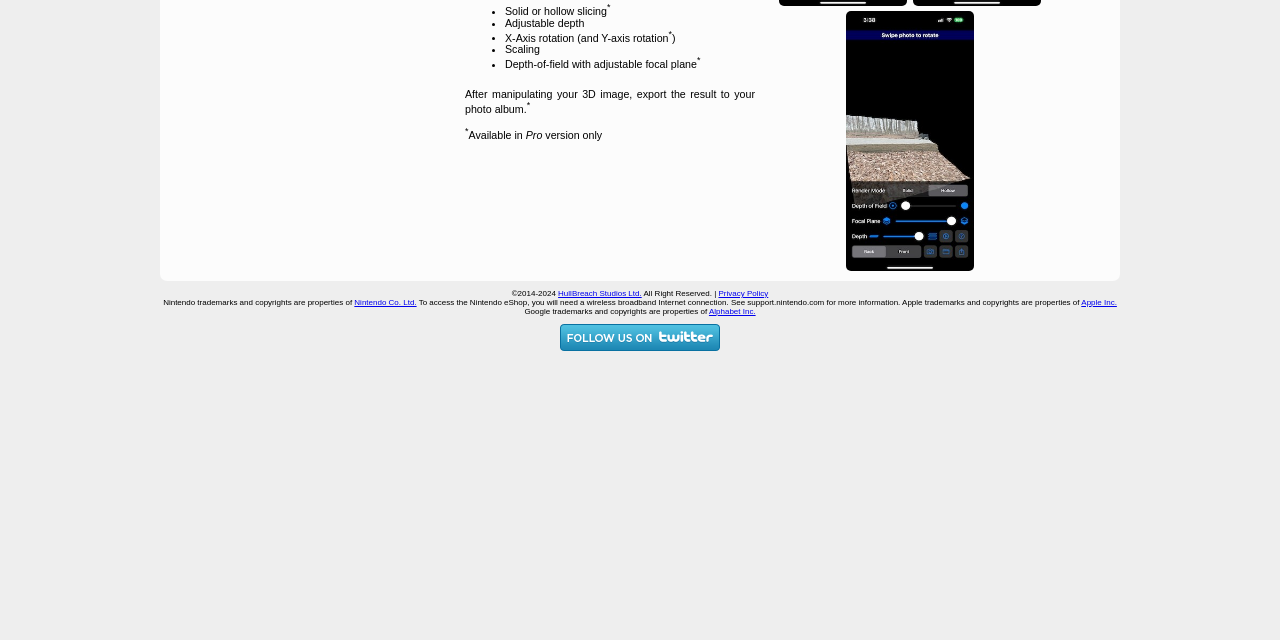Using floating point numbers between 0 and 1, provide the bounding box coordinates in the format (top-left x, top-left y, bottom-right x, bottom-right y). Locate the UI element described here: title="Photo Window Retaining Wall"

[0.661, 0.397, 0.761, 0.43]